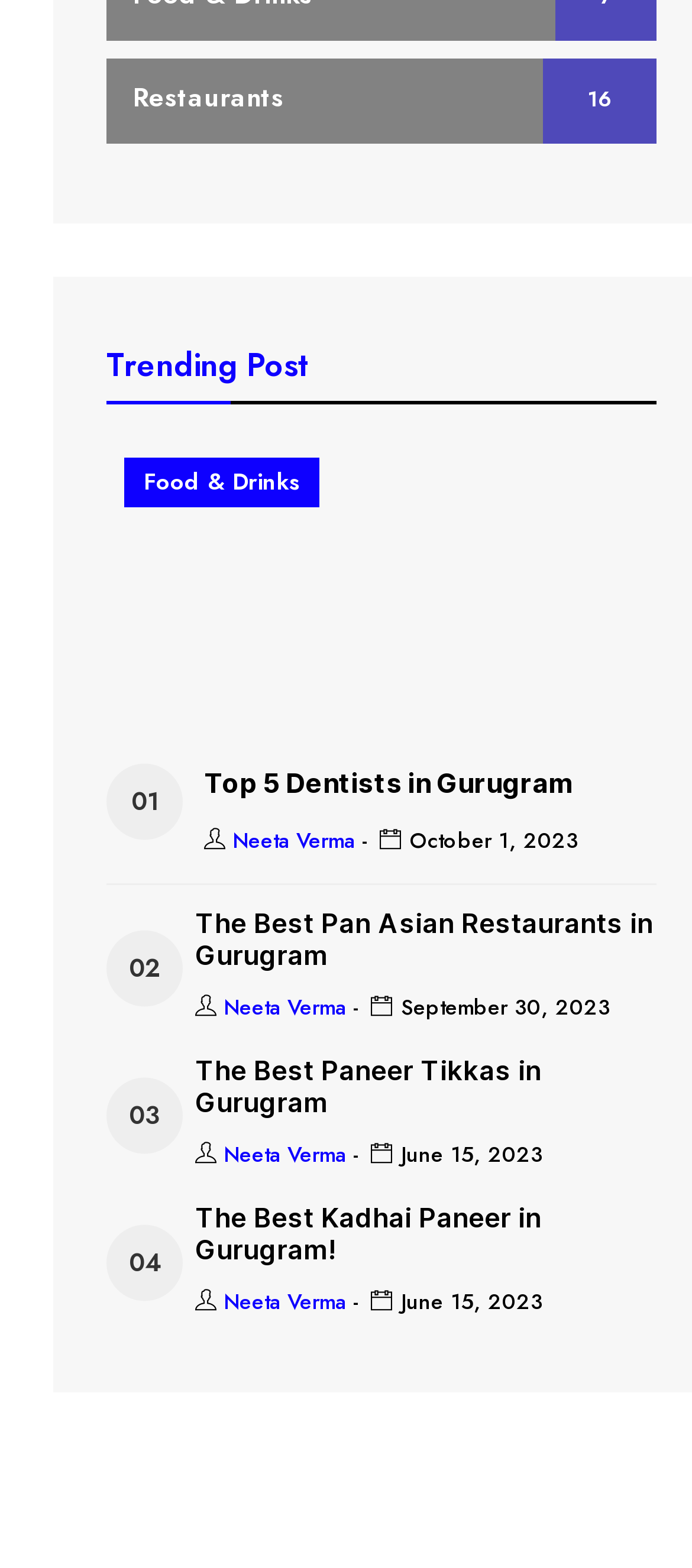Locate the bounding box coordinates of the area that needs to be clicked to fulfill the following instruction: "Click on the 'Neeta Verma' link". The coordinates should be in the format of four float numbers between 0 and 1, namely [left, top, right, bottom].

[0.323, 0.632, 0.5, 0.653]